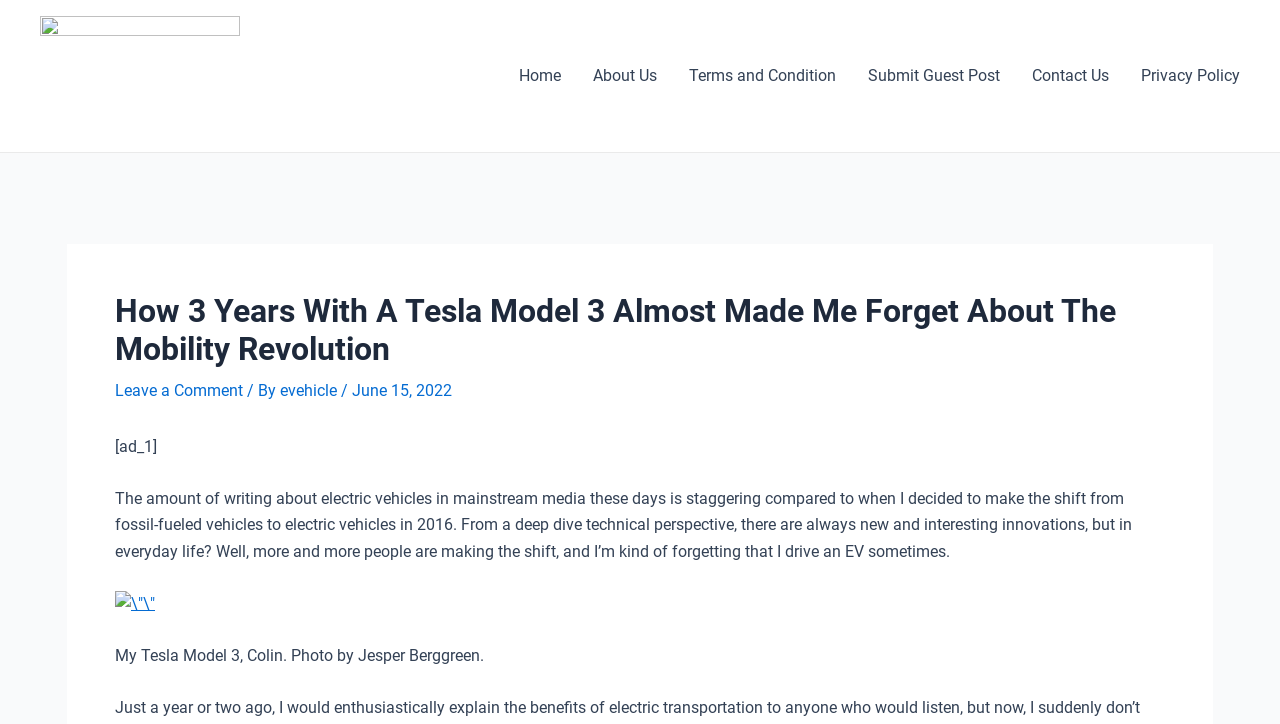Please predict the bounding box coordinates (top-left x, top-left y, bottom-right x, bottom-right y) for the UI element in the screenshot that fits the description: 2. Long-Press The WPS Button

None